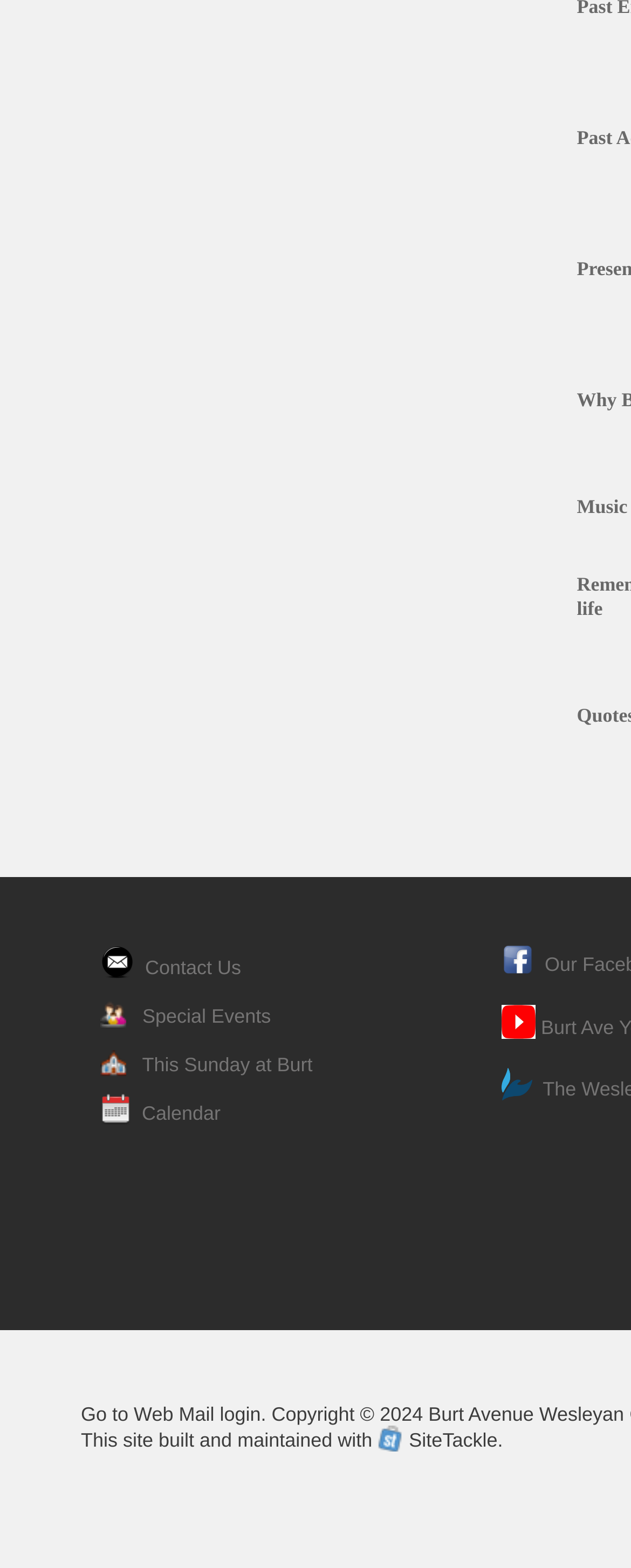Please answer the following query using a single word or phrase: 
What is the name of the site builder?

SiteTackle